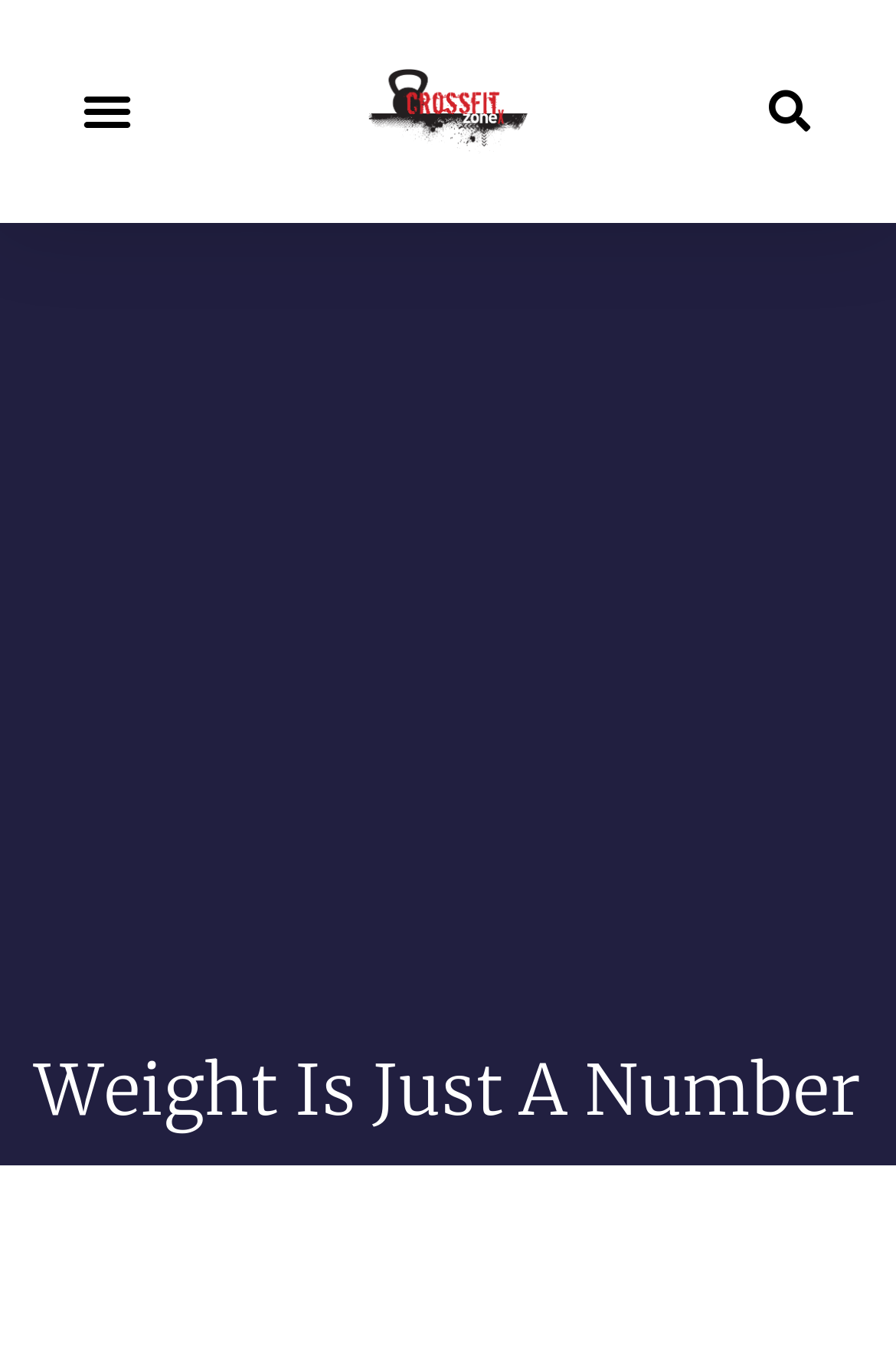Identify and extract the main heading of the webpage.

Weight Is Just A Number